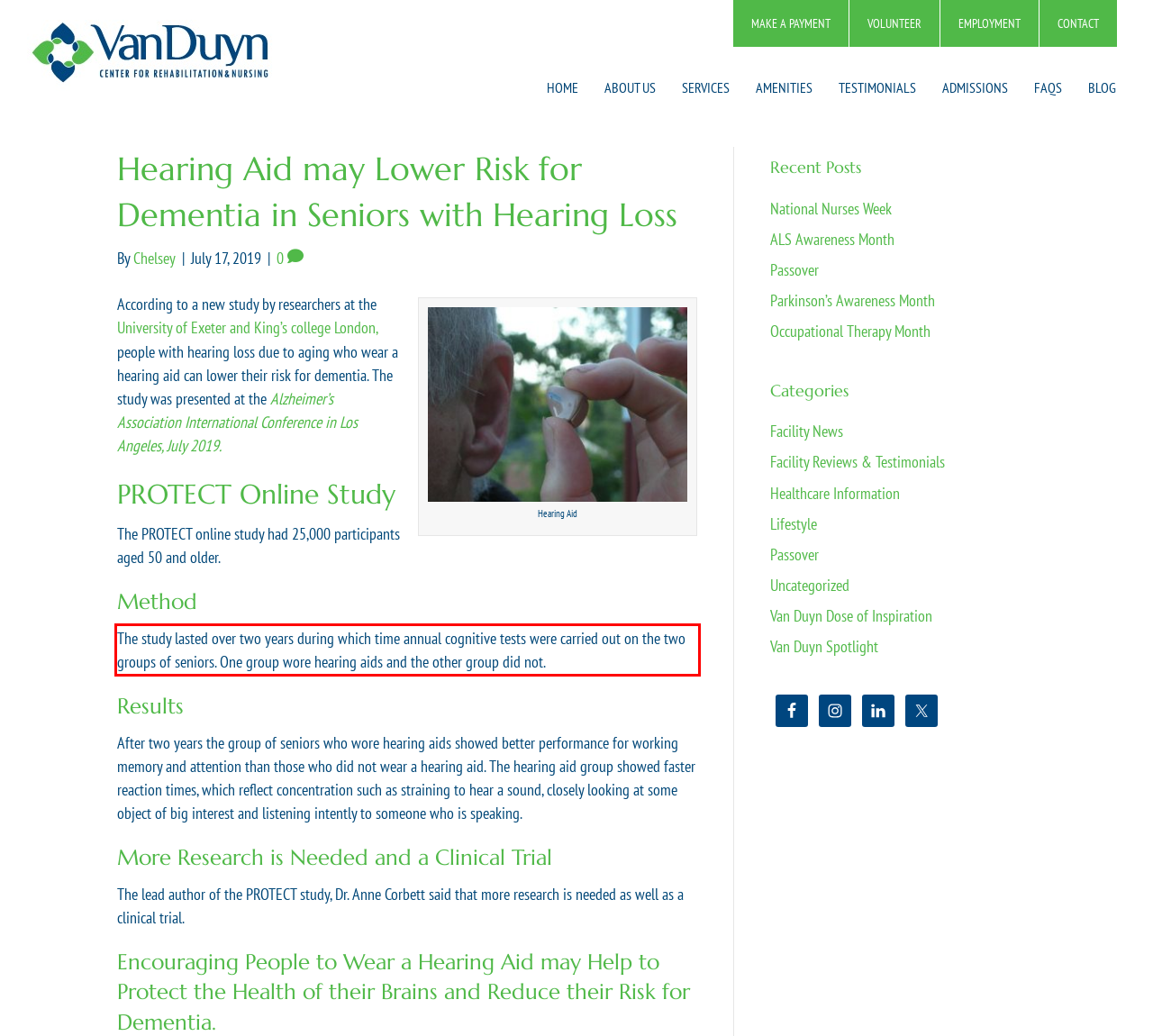Perform OCR on the text inside the red-bordered box in the provided screenshot and output the content.

The study lasted over two years during which time annual cognitive tests were carried out on the two groups of seniors. One group wore hearing aids and the other group did not.